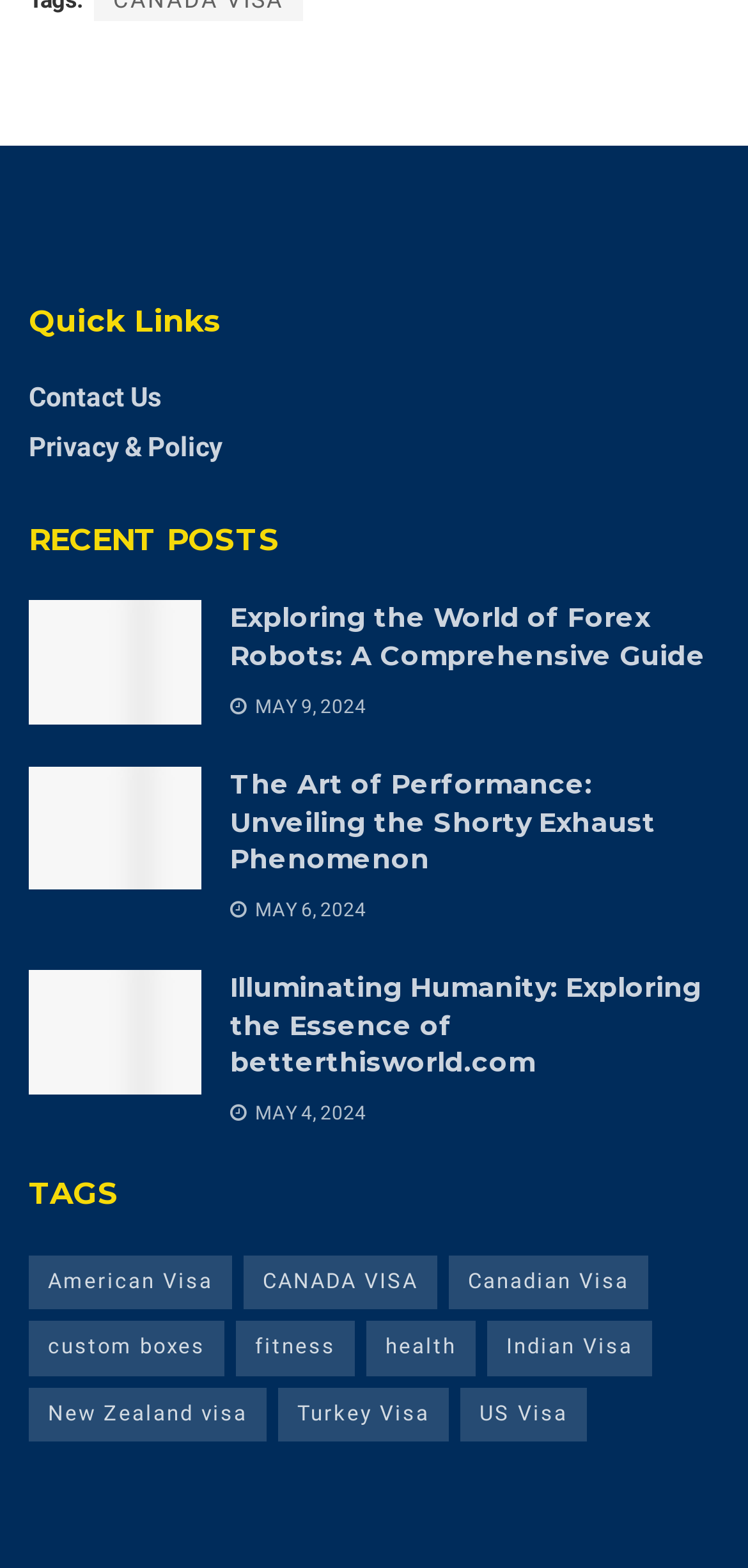Based on the element description "aria-label="Open search"", predict the bounding box coordinates of the UI element.

None